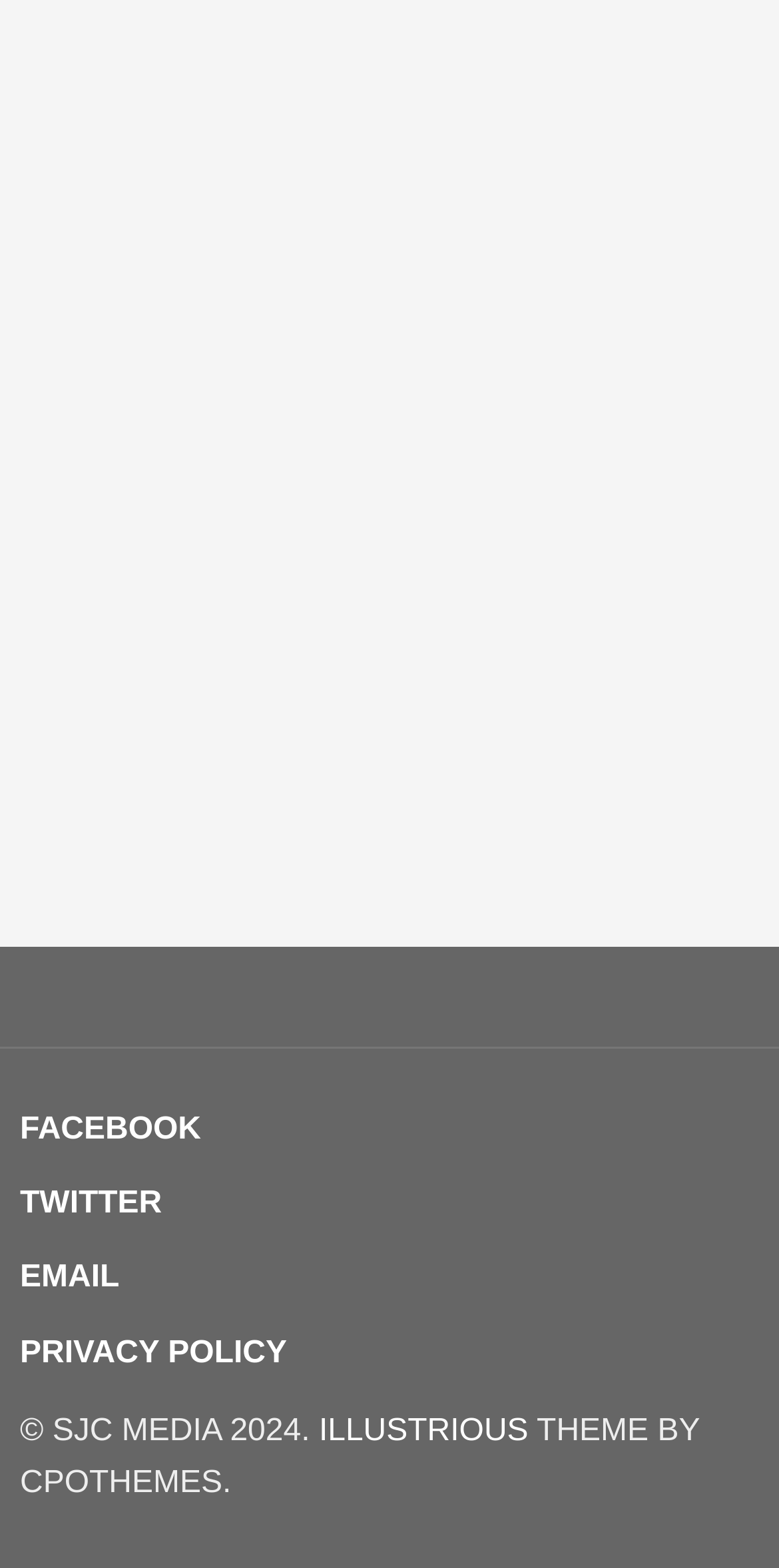How many social media links are there?
Examine the webpage screenshot and provide an in-depth answer to the question.

I counted the number of social media links by looking at the link elements 'FACEBOOK', 'TWITTER', and 'EMAIL' which are located at the bottom of the webpage.